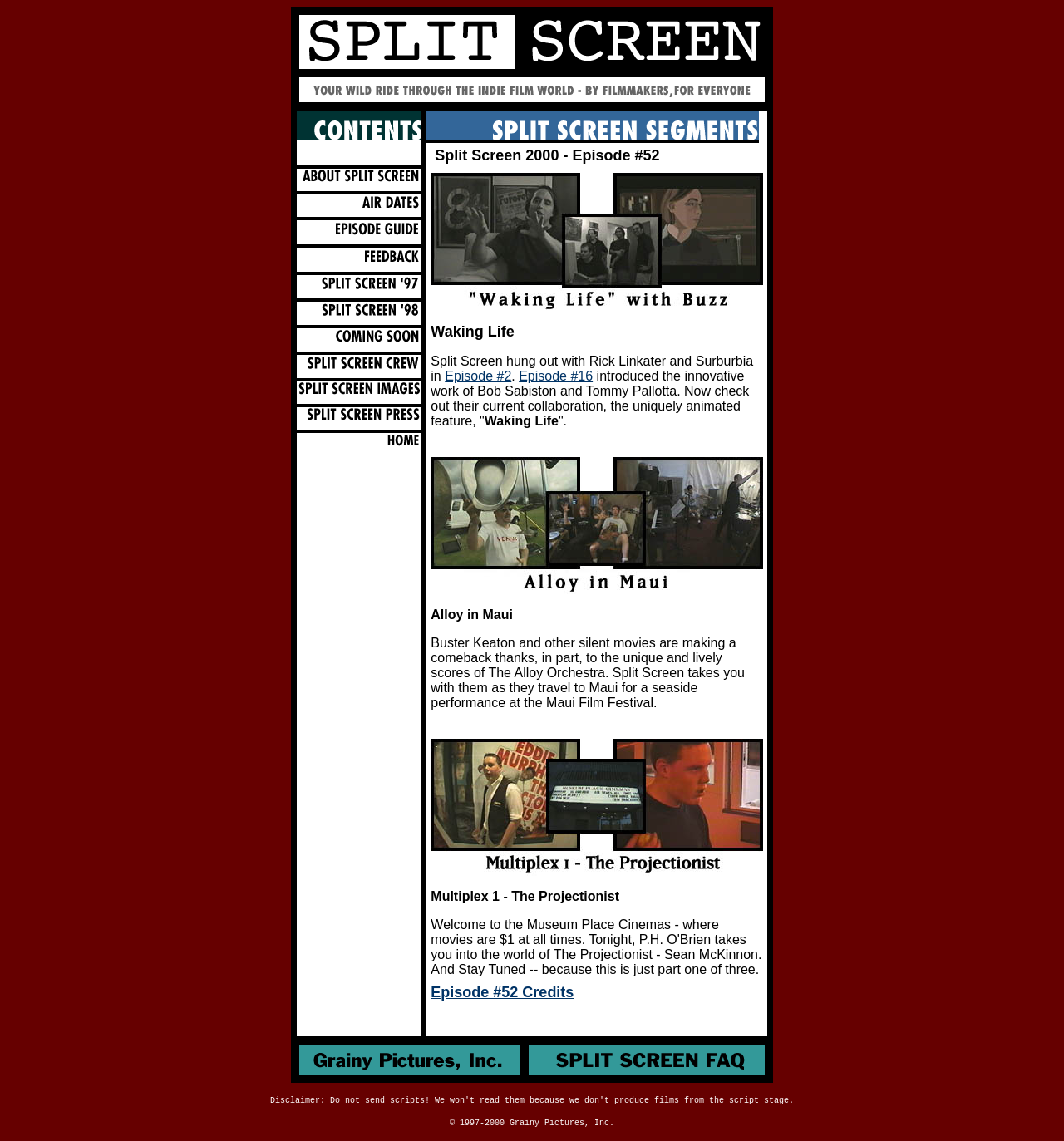Respond to the question with just a single word or phrase: 
What is the name of the orchestra?

The Alloy Orchestra